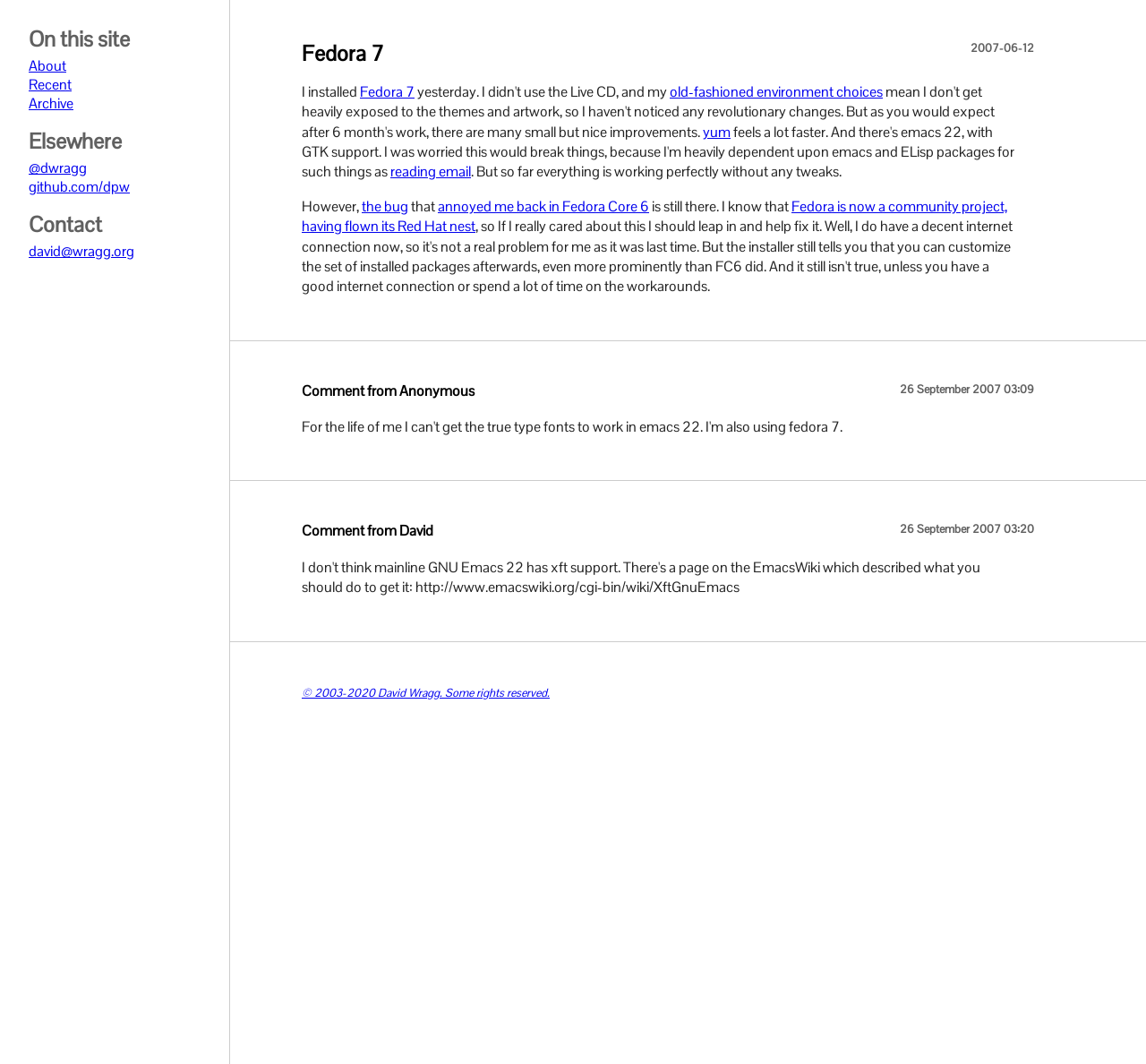How many links are there in the webpage?
Based on the visual, give a brief answer using one word or a short phrase.

14